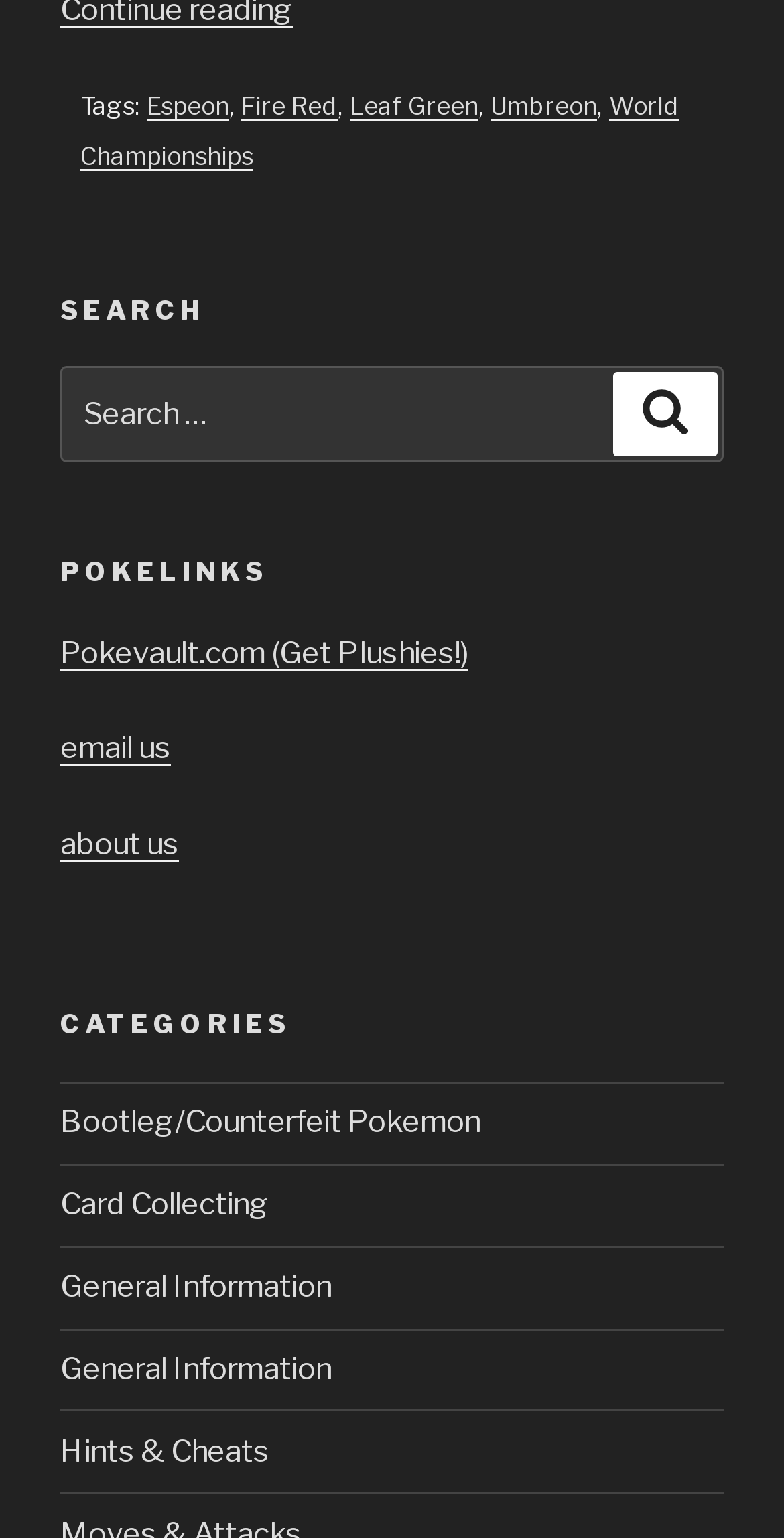Highlight the bounding box coordinates of the element that should be clicked to carry out the following instruction: "Check Hints & Cheats". The coordinates must be given as four float numbers ranging from 0 to 1, i.e., [left, top, right, bottom].

[0.077, 0.932, 0.344, 0.956]